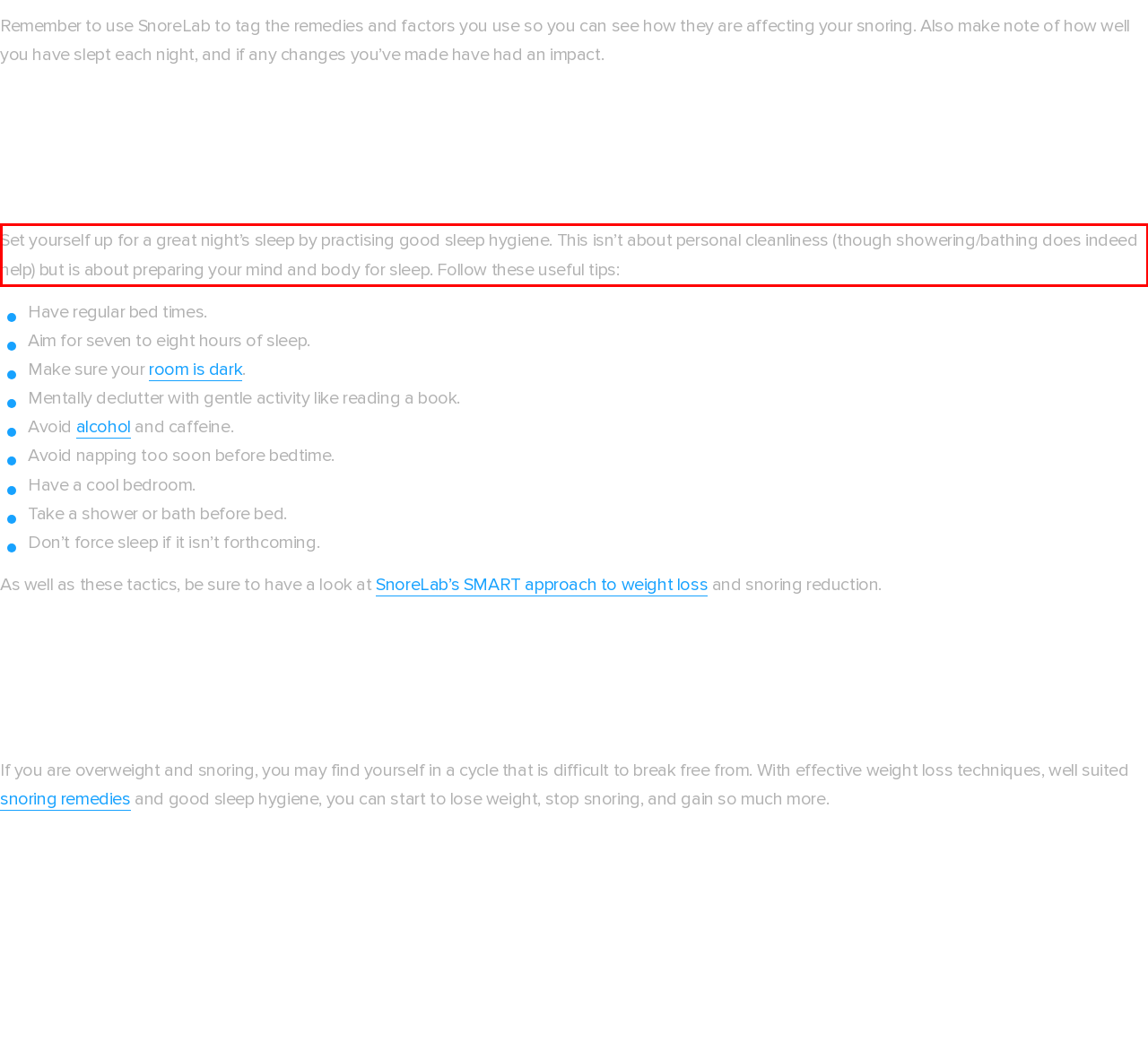Using the provided webpage screenshot, recognize the text content in the area marked by the red bounding box.

Set yourself up for a great night’s sleep by practising good sleep hygiene. This isn’t about personal cleanliness (though showering/bathing does indeed help) but is about preparing your mind and body for sleep. Follow these useful tips: